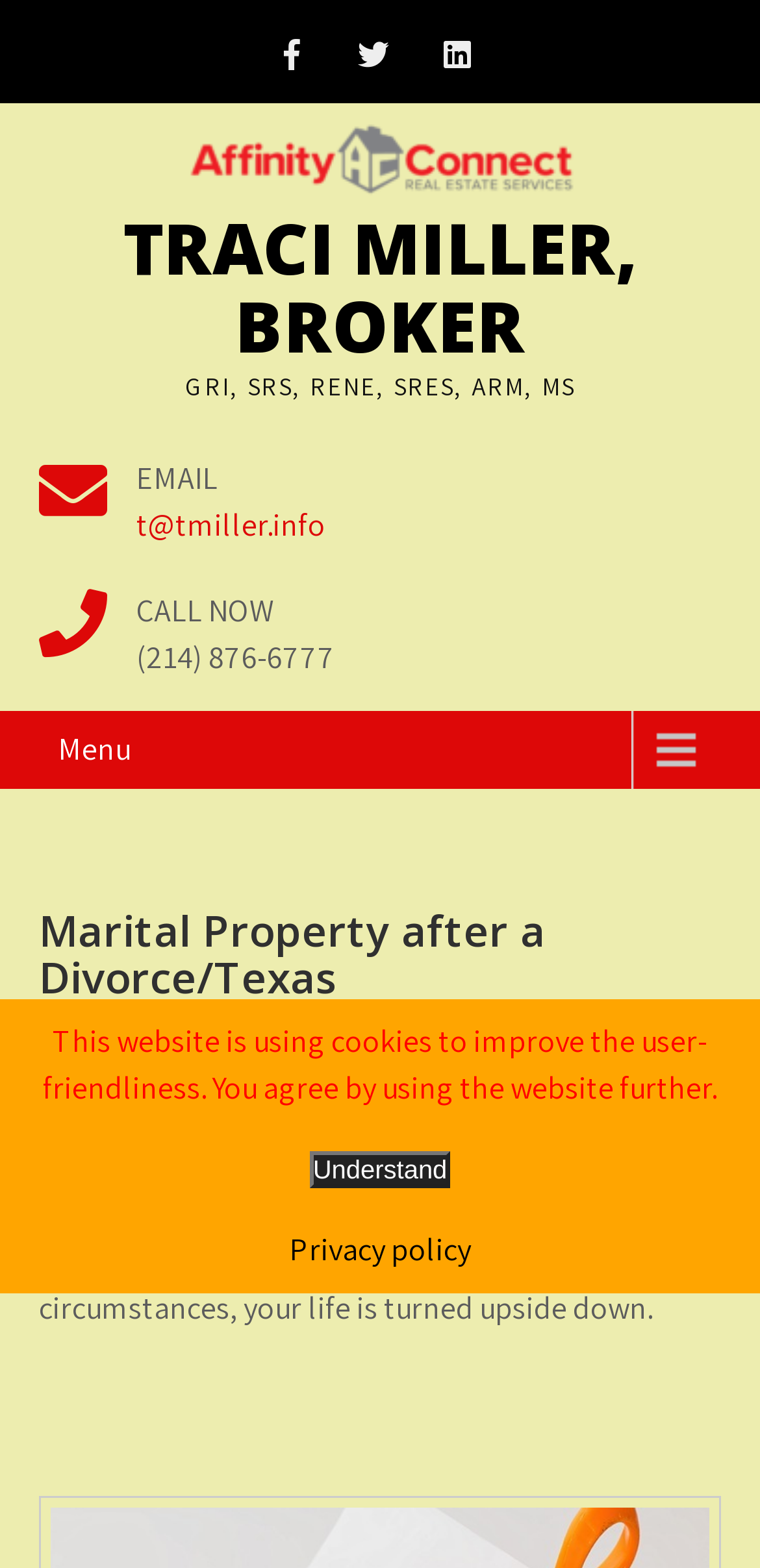Provide a one-word or short-phrase answer to the question:
What is the email address to contact?

t@tmiller.info